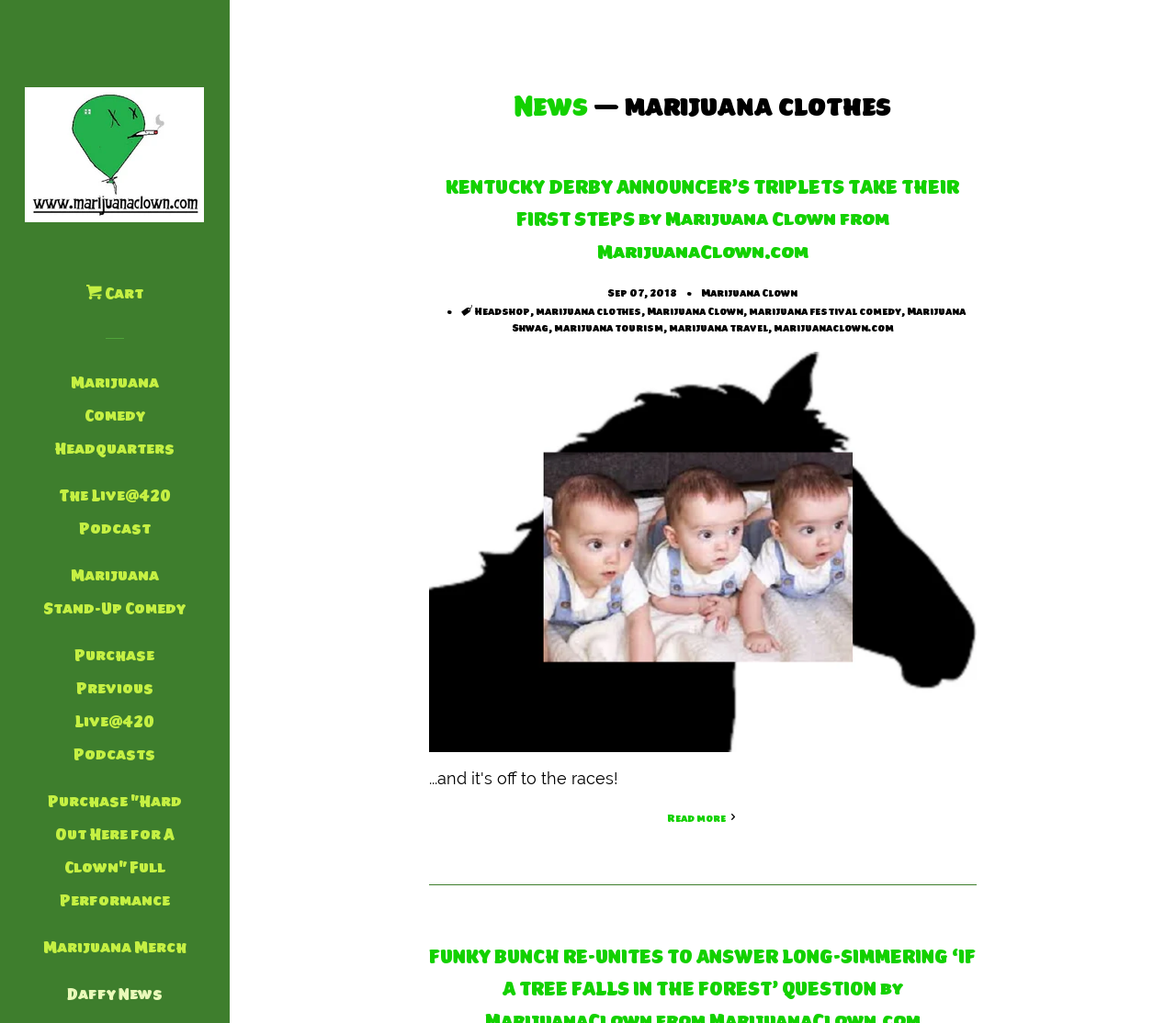Please find the bounding box coordinates of the element that you should click to achieve the following instruction: "Go to the Cart page". The coordinates should be presented as four float numbers between 0 and 1: [left, top, right, bottom].

[0.073, 0.271, 0.122, 0.317]